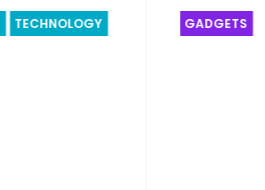Please respond to the question using a single word or phrase:
What is the background color of the 'GADGETS' link?

purple